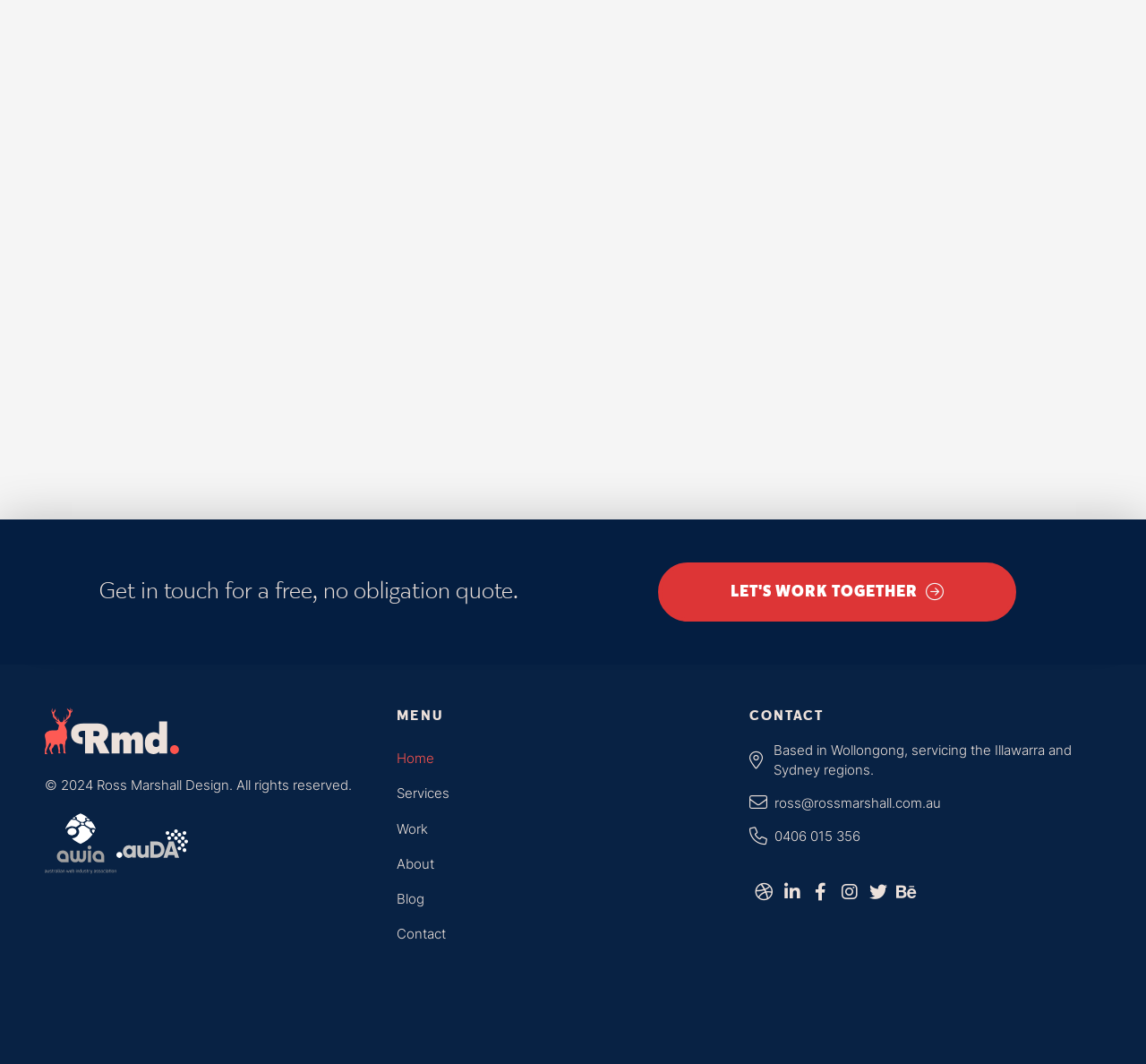Given the element description Enquire now, specify the bounding box coordinates of the corresponding UI element in the format (top-left x, top-left y, bottom-right x, bottom-right y). All values must be between 0 and 1.

[0.532, 0.015, 0.845, 0.074]